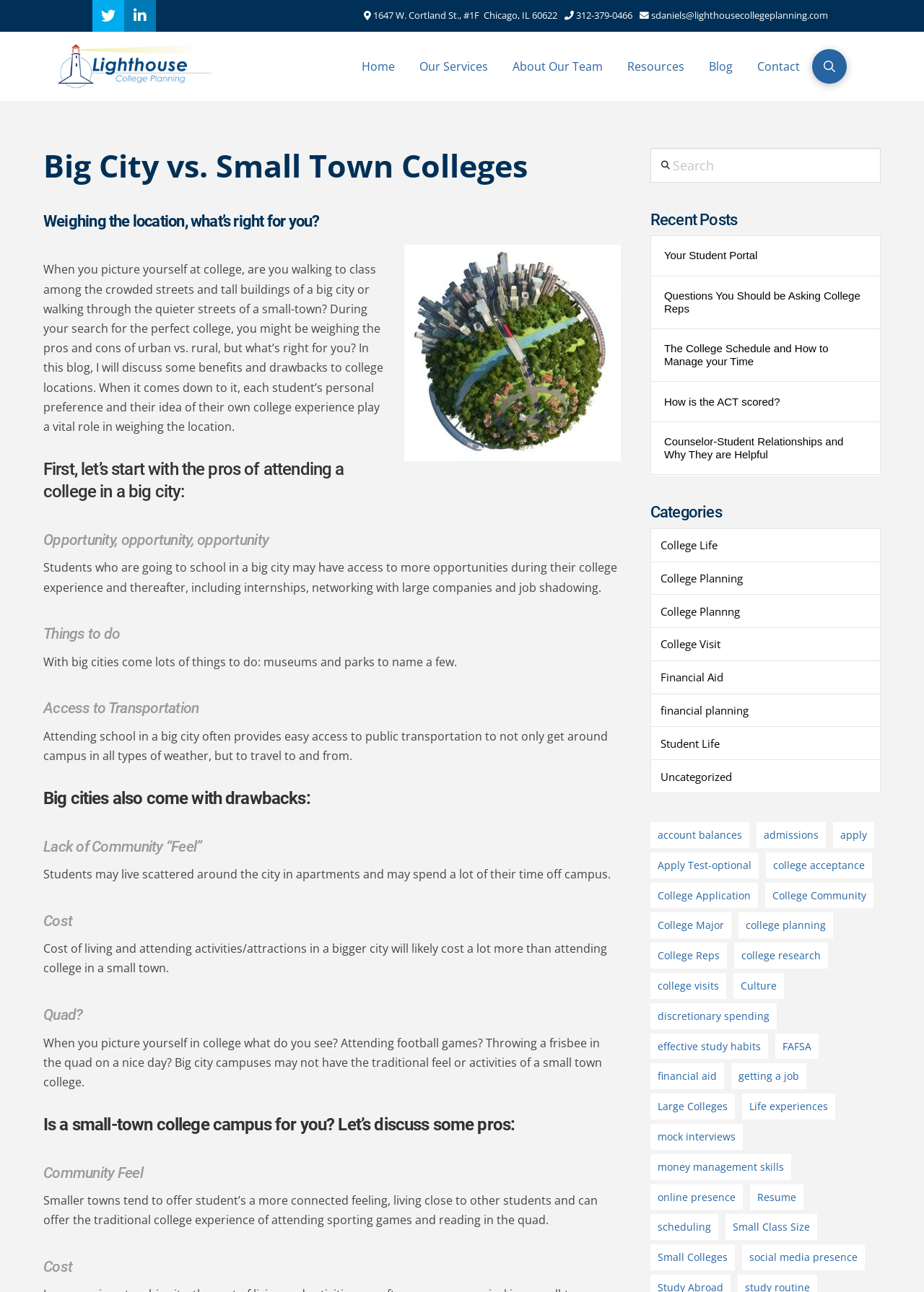Find the bounding box coordinates of the element's region that should be clicked in order to follow the given instruction: "Search for something". The coordinates should consist of four float numbers between 0 and 1, i.e., [left, top, right, bottom].

[0.704, 0.115, 0.953, 0.141]